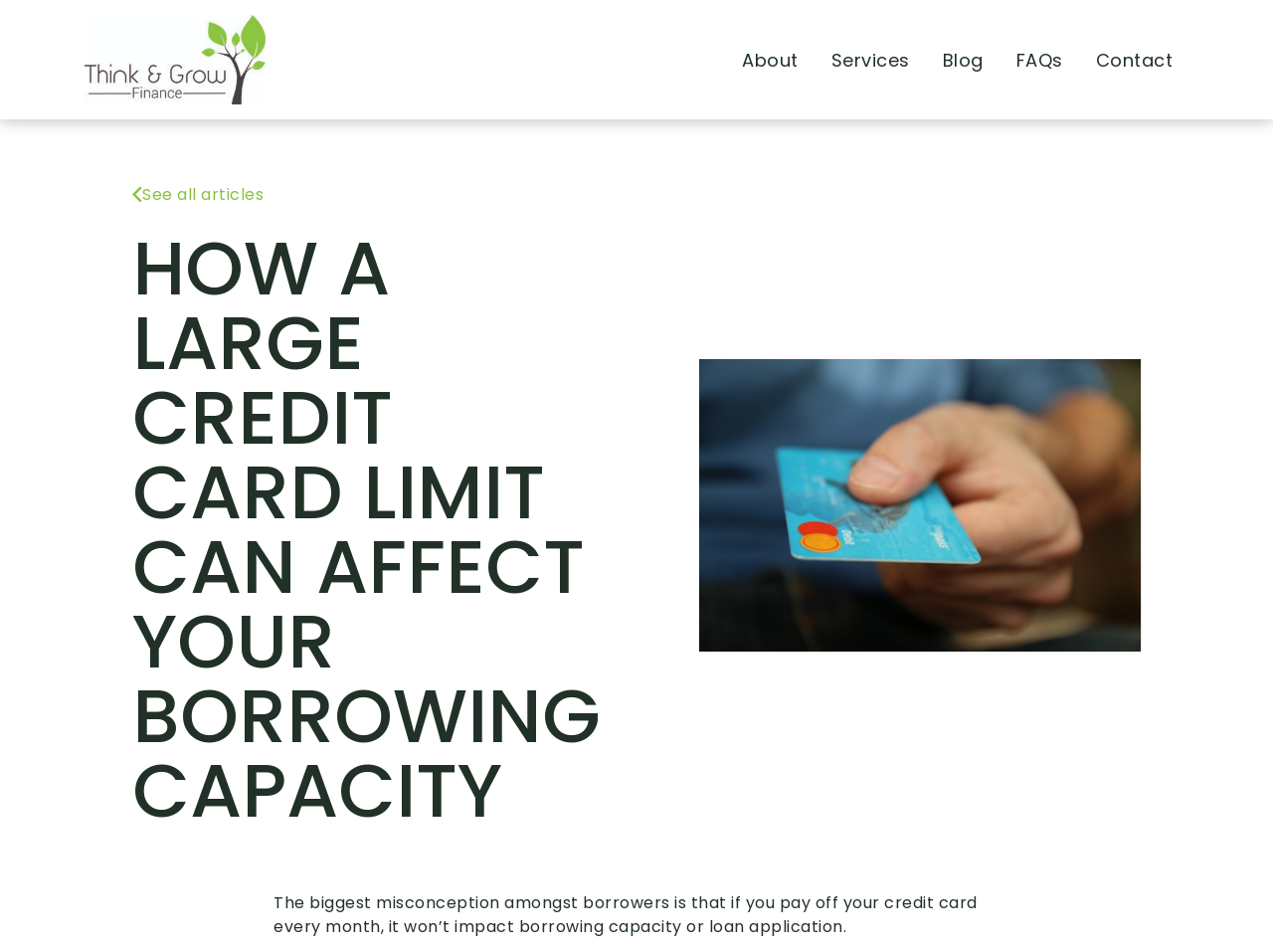Show the bounding box coordinates for the HTML element described as: "About".

[0.57, 0.0, 0.64, 0.125]